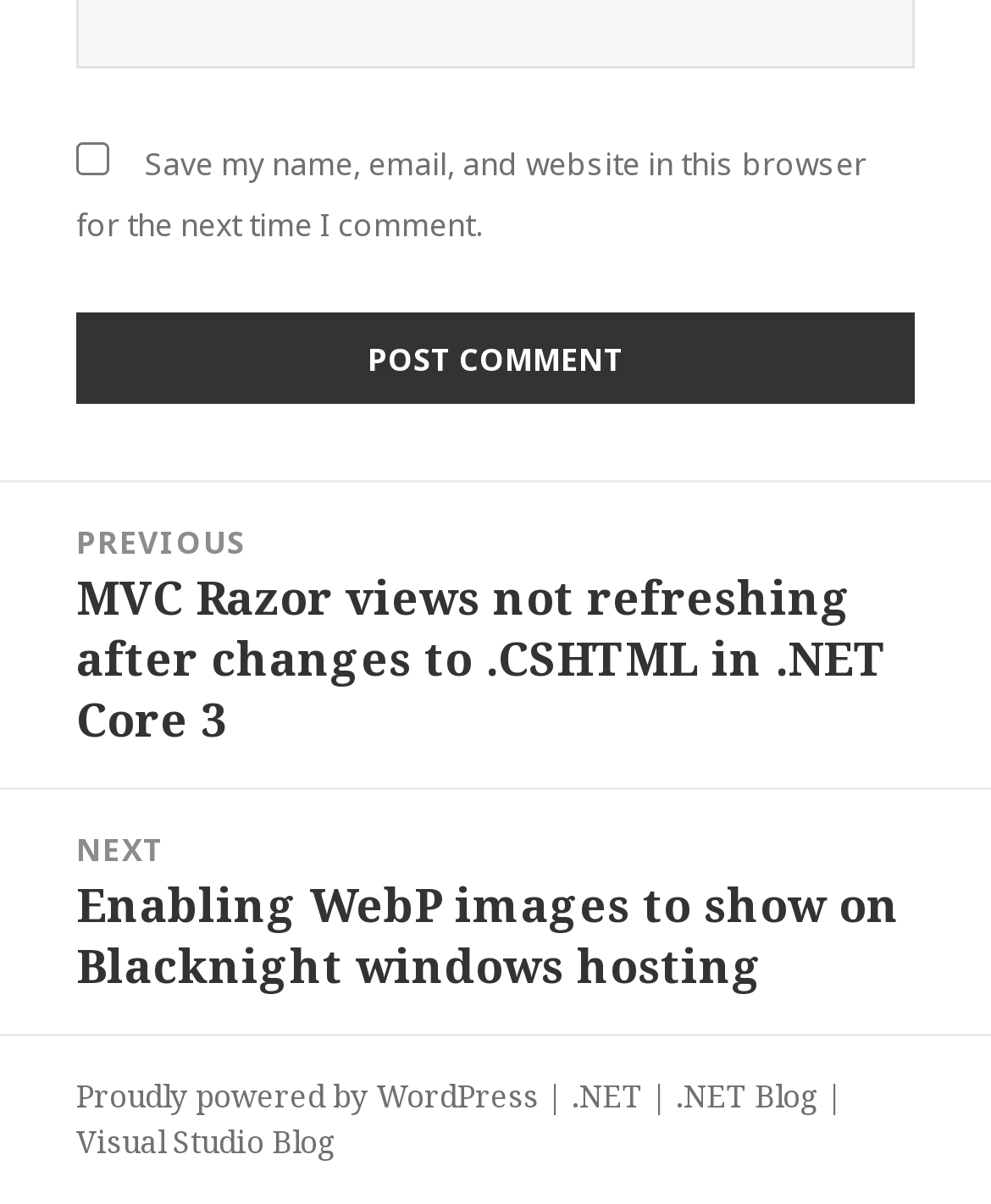Locate the bounding box coordinates of the UI element described by: ".NET". The bounding box coordinates should consist of four float numbers between 0 and 1, i.e., [left, top, right, bottom].

[0.577, 0.893, 0.649, 0.931]